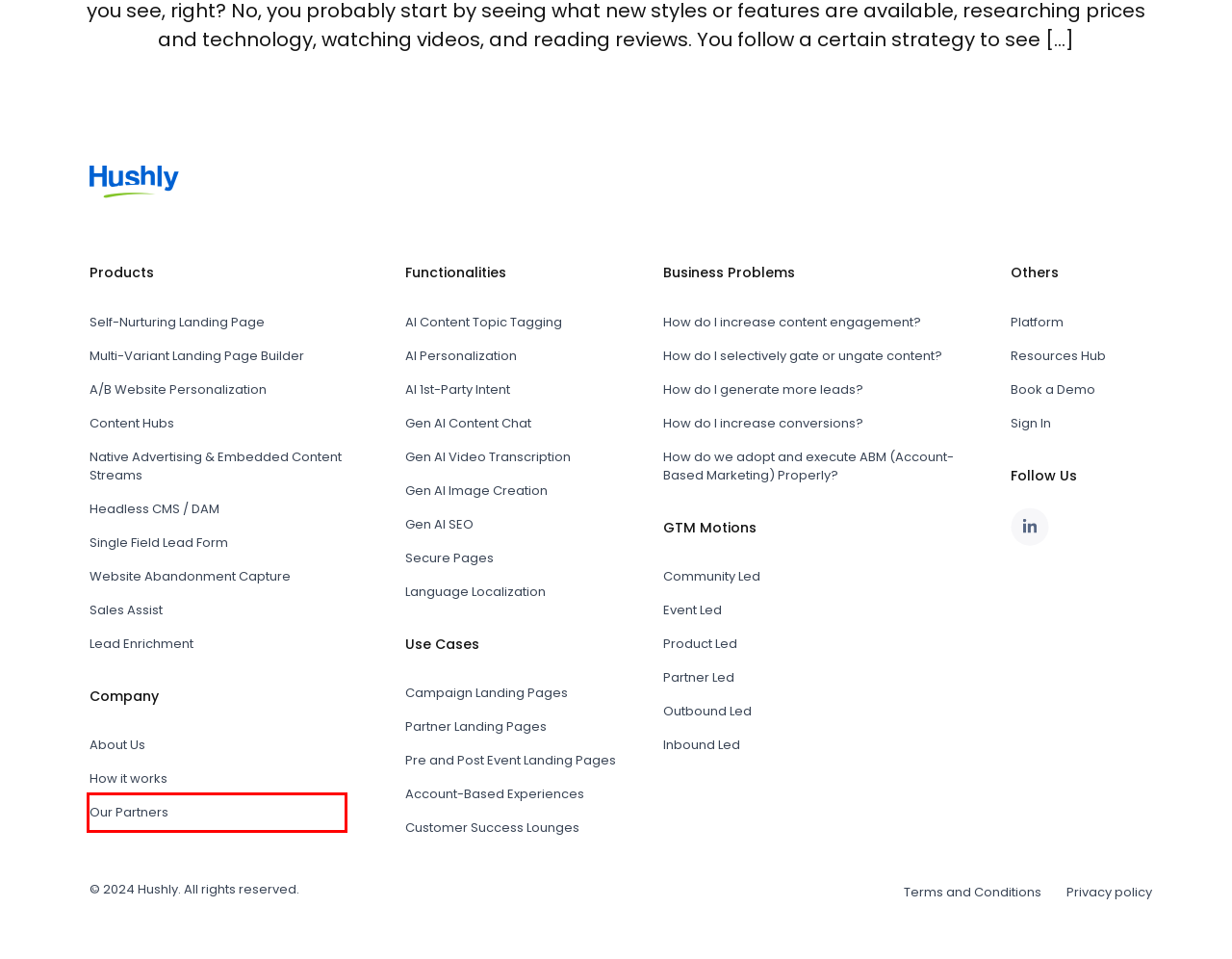You are given a screenshot depicting a webpage with a red bounding box around a UI element. Select the description that best corresponds to the new webpage after clicking the selected element. Here are the choices:
A. Native Advertising: Personalize Your Web Experience
B. Sales Assist: Elevate CRM with Account Activity
C. A/B Website Personalization: Complete User Experience
D. Adaptive Content Hub
E. AI Personalization - Hushly
F. Hushly's Single Field Lead Form: Simplify Conversions
G. Integration Partners: Masters of Engagement
H. Hushly Privacy Policy

G